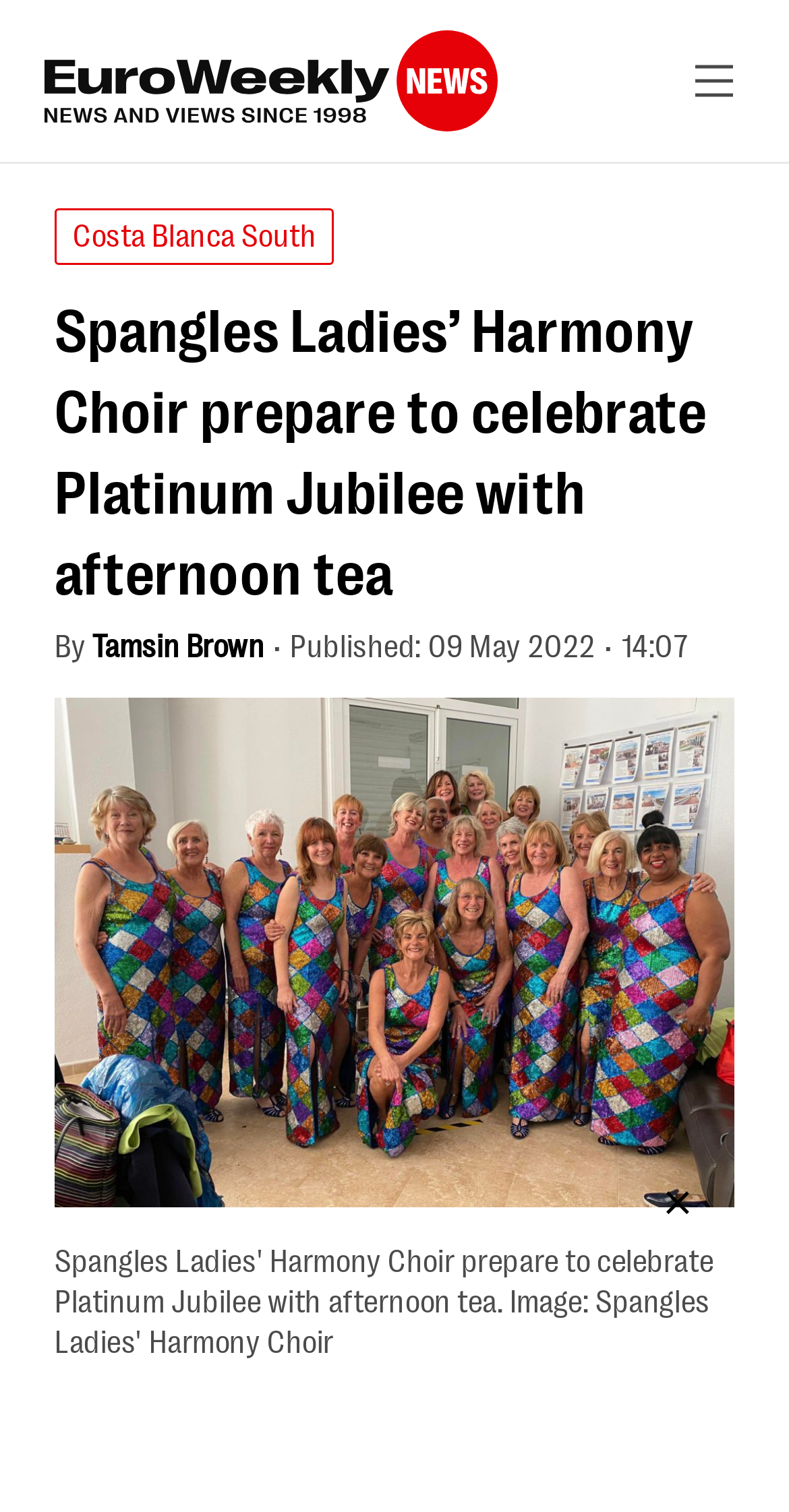What is the main heading of this webpage? Please extract and provide it.

Spangles Ladies’ Harmony Choir prepare to celebrate Platinum Jubilee with afternoon tea